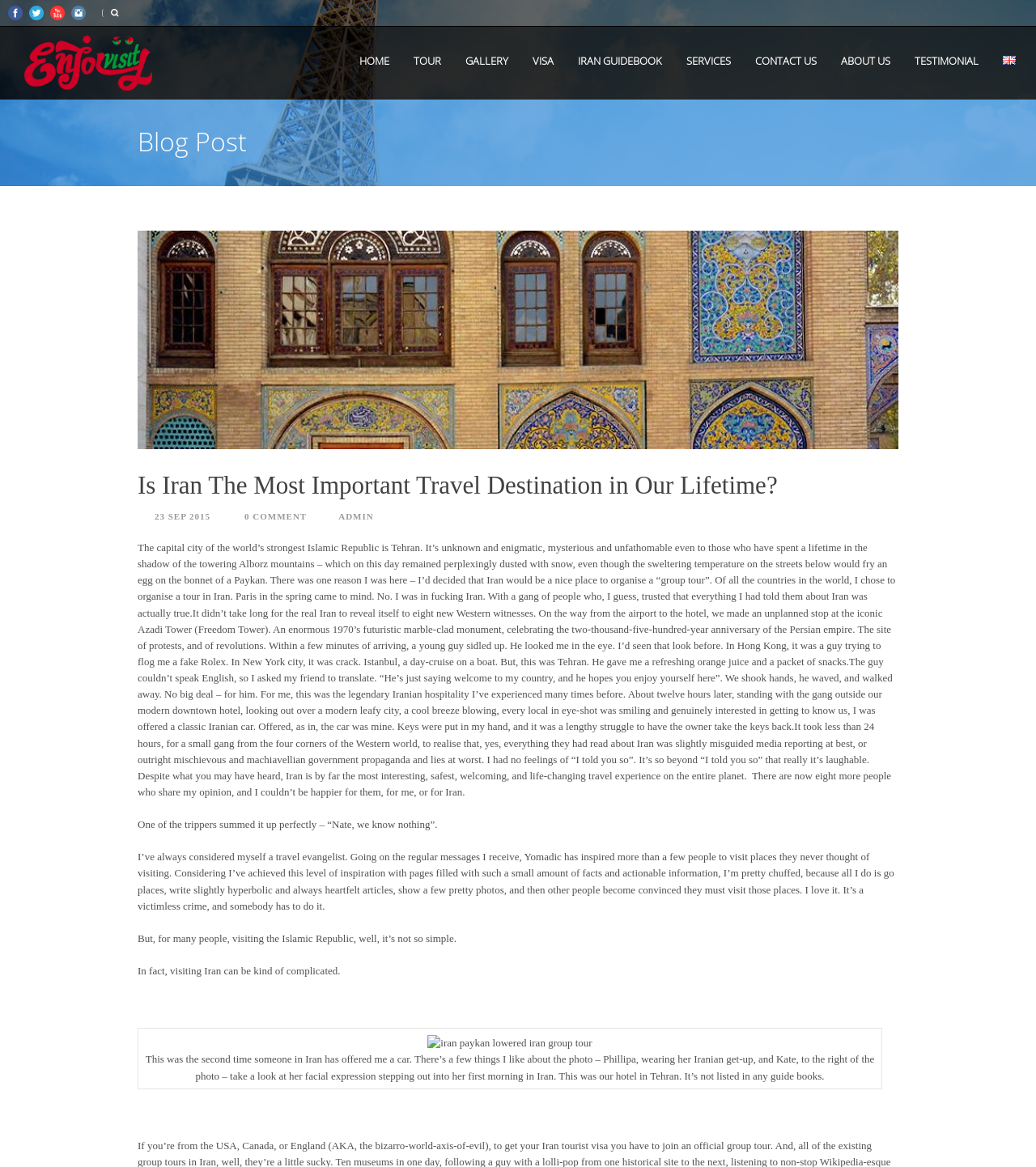Utilize the details in the image to thoroughly answer the following question: Who is the author of the blog post?

I did not find any information about the author of the blog post on this webpage. There is a mention of 'ADMIN' but it's not clear if that's the author's name.